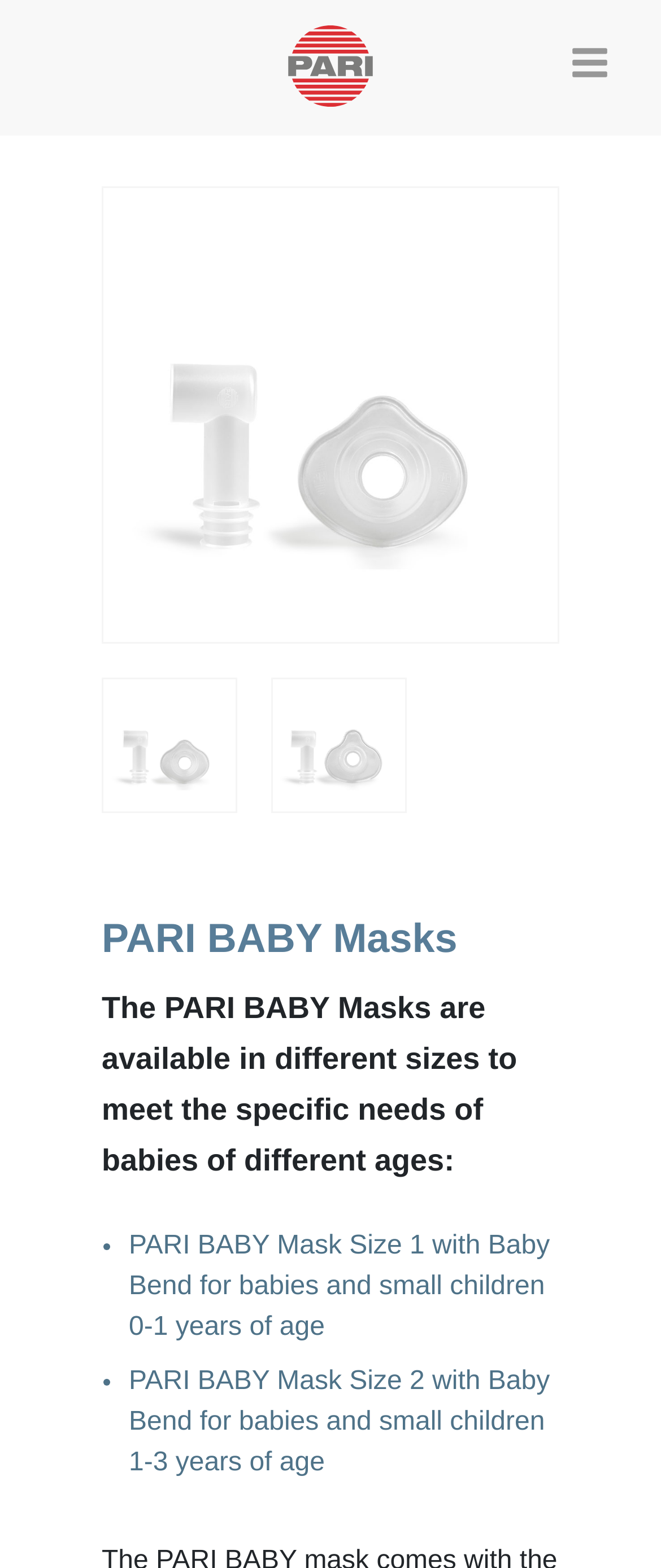Create a full and detailed caption for the entire webpage.

The webpage is about PARI BABY Masks, with a prominent heading at the top center of the page. Below the heading, there is a brief description of the product, stating that it is available in different sizes to meet the specific needs of babies of different ages.

On the top left of the page, there is a link to the Pari Homepage, accompanied by an image. Next to it, on the top right, there is a mobile menu toggle button. Below the mobile menu toggle button, there is a search bar with a search button.

On the left side of the page, there is a list of links, including "Field of application". Below the links, there is another search bar with a search button.

The main content of the page is a product showcase, featuring images of the PARI BABY Masks in different sizes. There are two images on the top row, with a "Previous" button on the left and a "Next" button on the right. Below the top row, there are two more images, with the same navigation buttons.

Each image is accompanied by a brief description of the product, including the size and age range it is suitable for. The descriptions are listed in bullet points, with a heading above them. The bullet points are marked with a "•" symbol.

At the top right of the page, there is a "close" button.